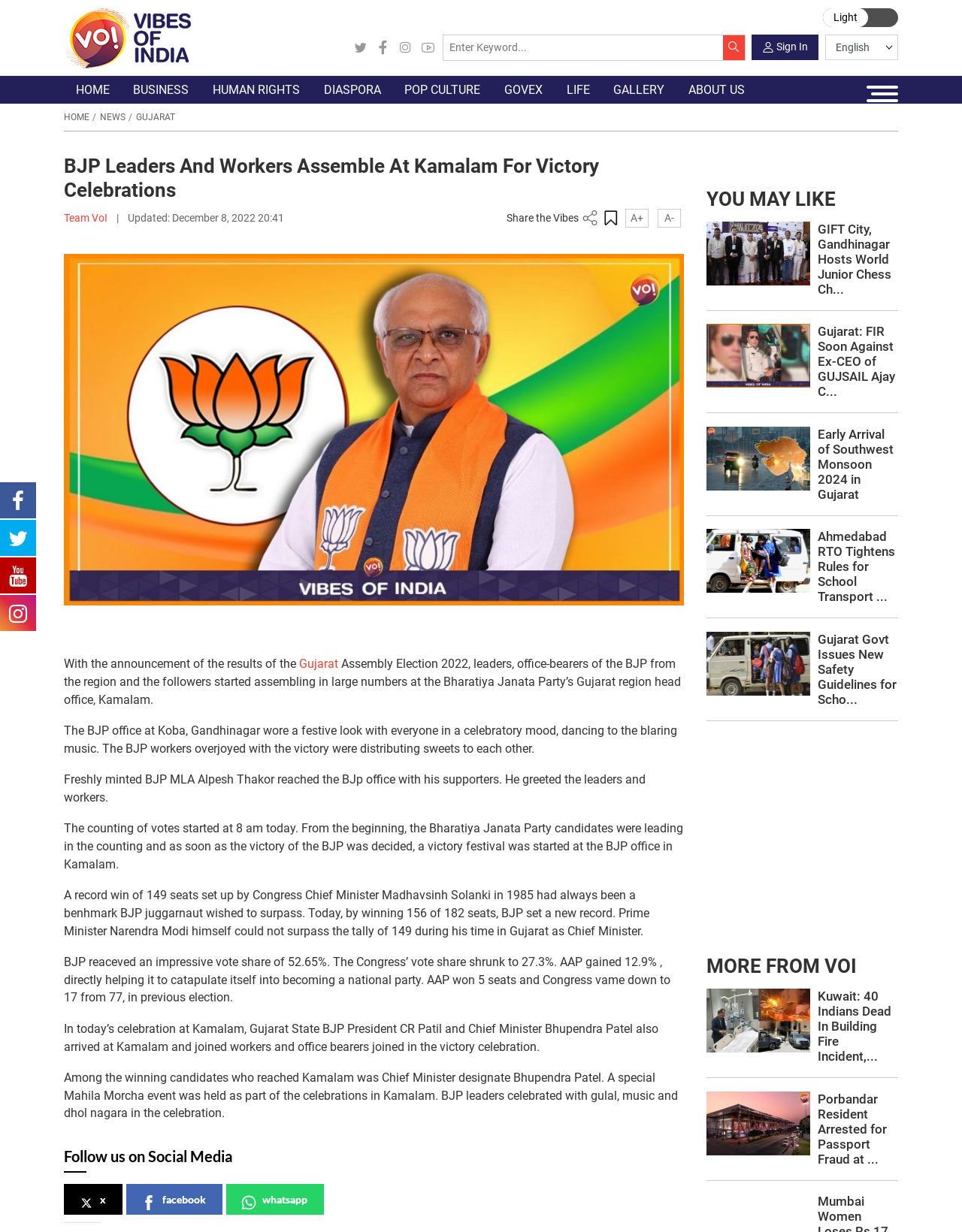What is the name of the party celebrating?
Based on the content of the image, thoroughly explain and answer the question.

Based on the webpage content, it is clear that the Bharatiya Janata Party (BJP) is celebrating a victory, as mentioned in the text 'The BJP office at Koba, Gandhinagar wore a festive look with everyone in a celebratory mood'.